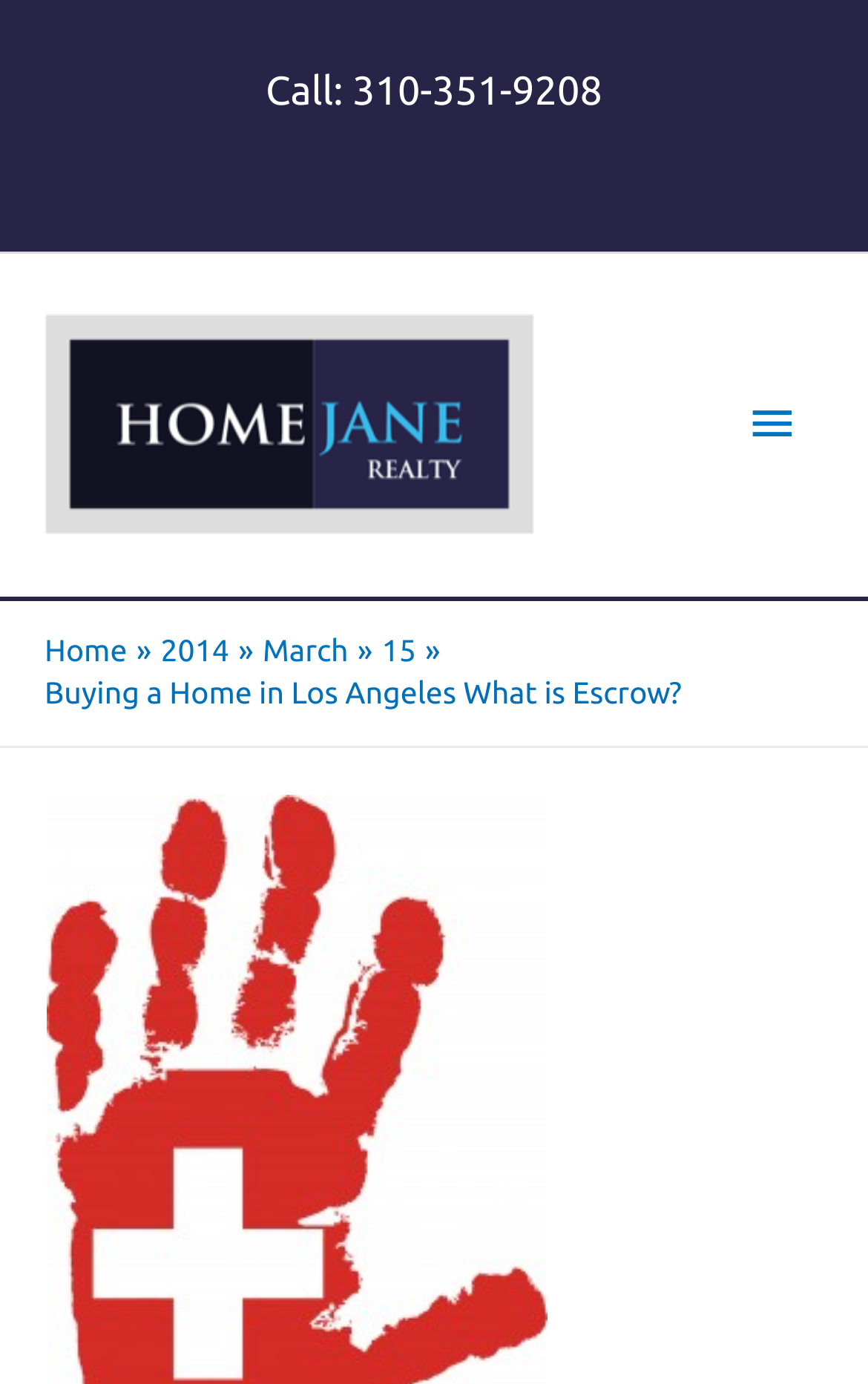What is the link below the image?
Using the screenshot, give a one-word or short phrase answer.

Los Angeles Homes for Sale